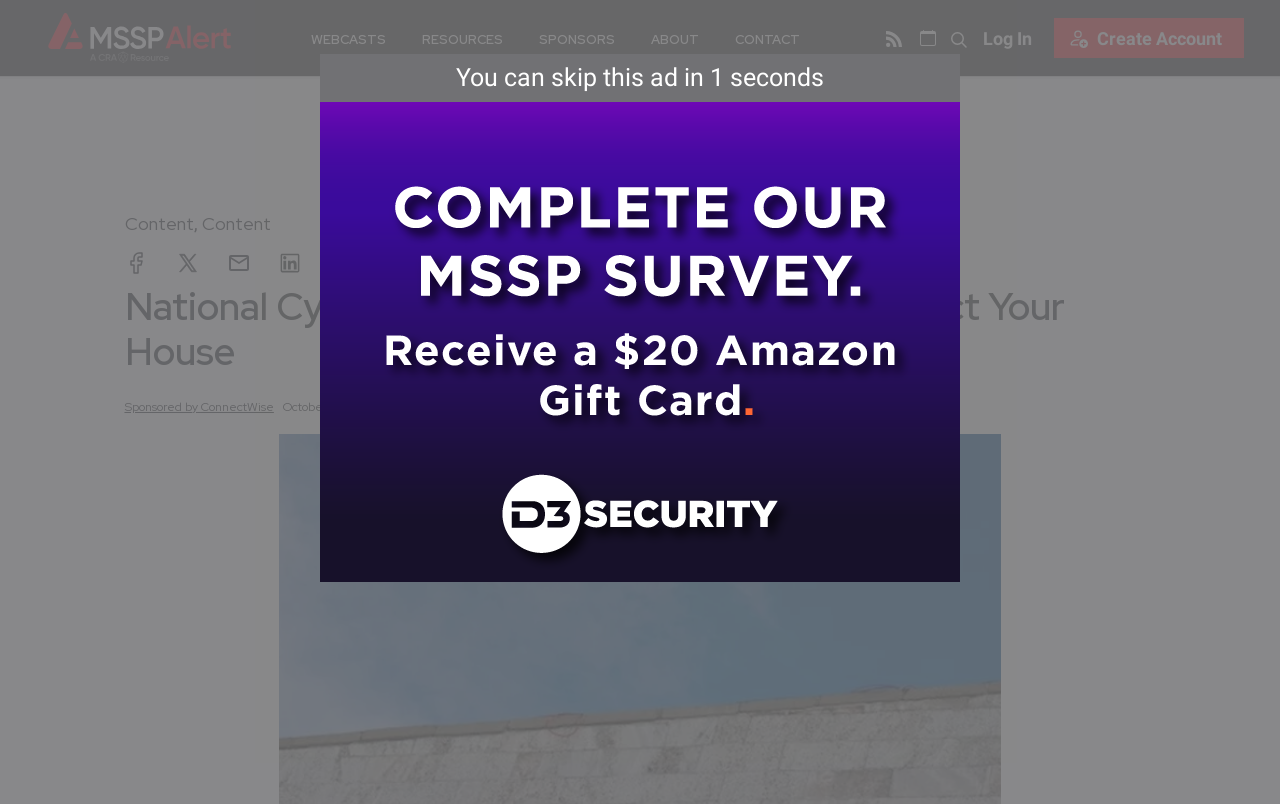Select the bounding box coordinates of the element I need to click to carry out the following instruction: "Log in to the website".

[0.768, 0.022, 0.816, 0.072]